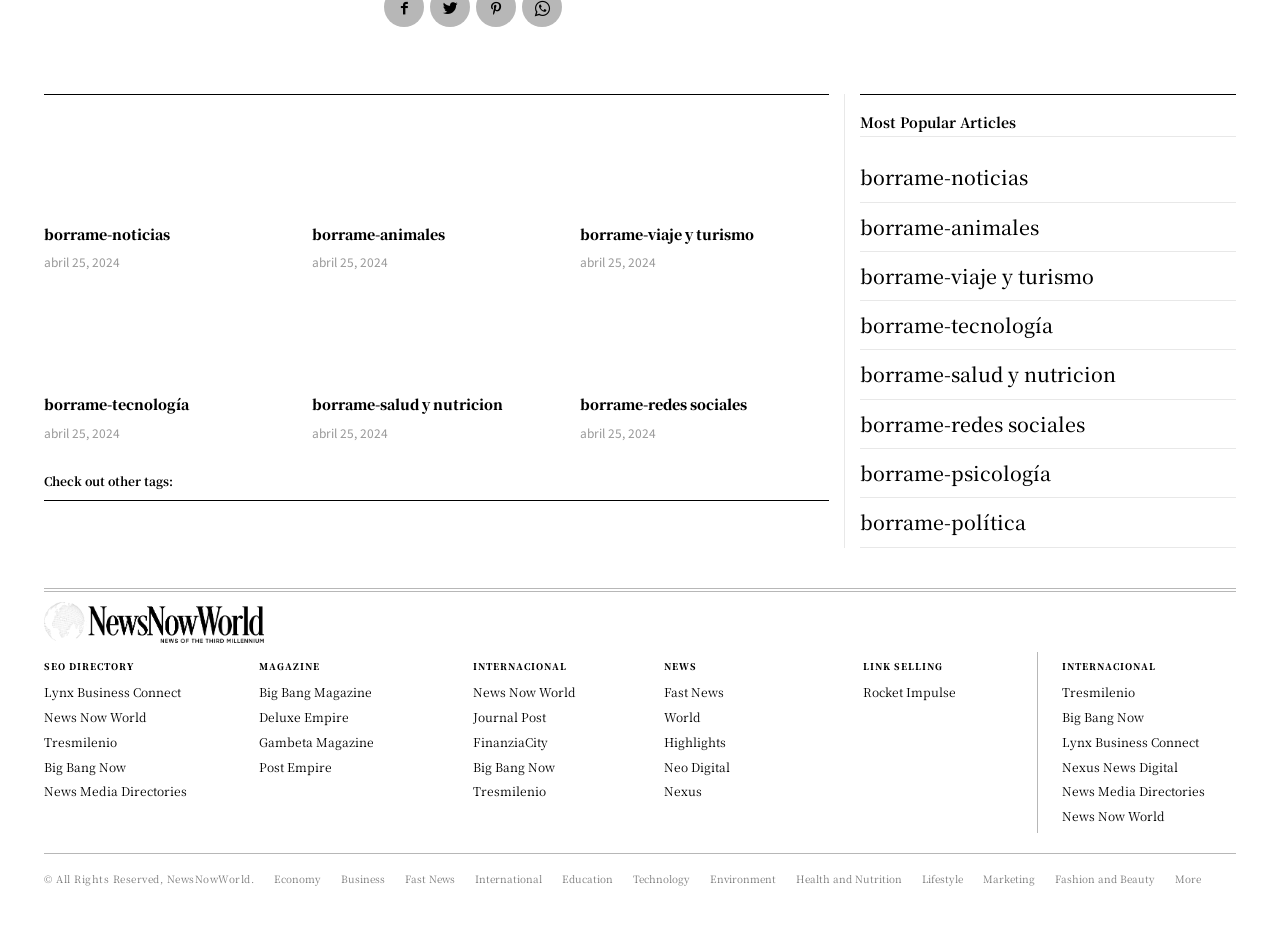Please answer the following question using a single word or phrase: 
How many categories are listed under 'Most Popular Articles'?

6